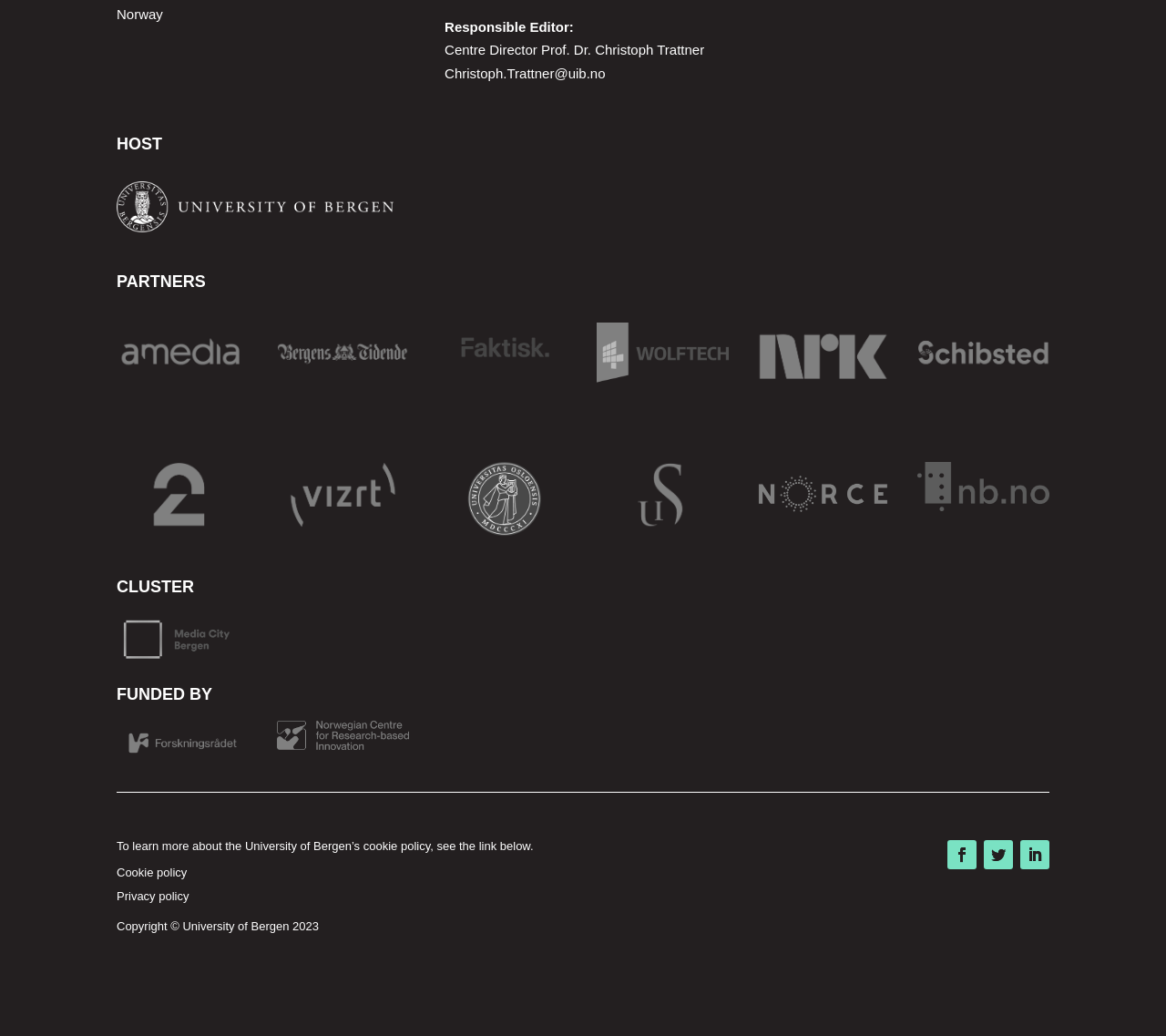Please answer the following question using a single word or phrase: 
What is the year mentioned in the copyright statement?

2023